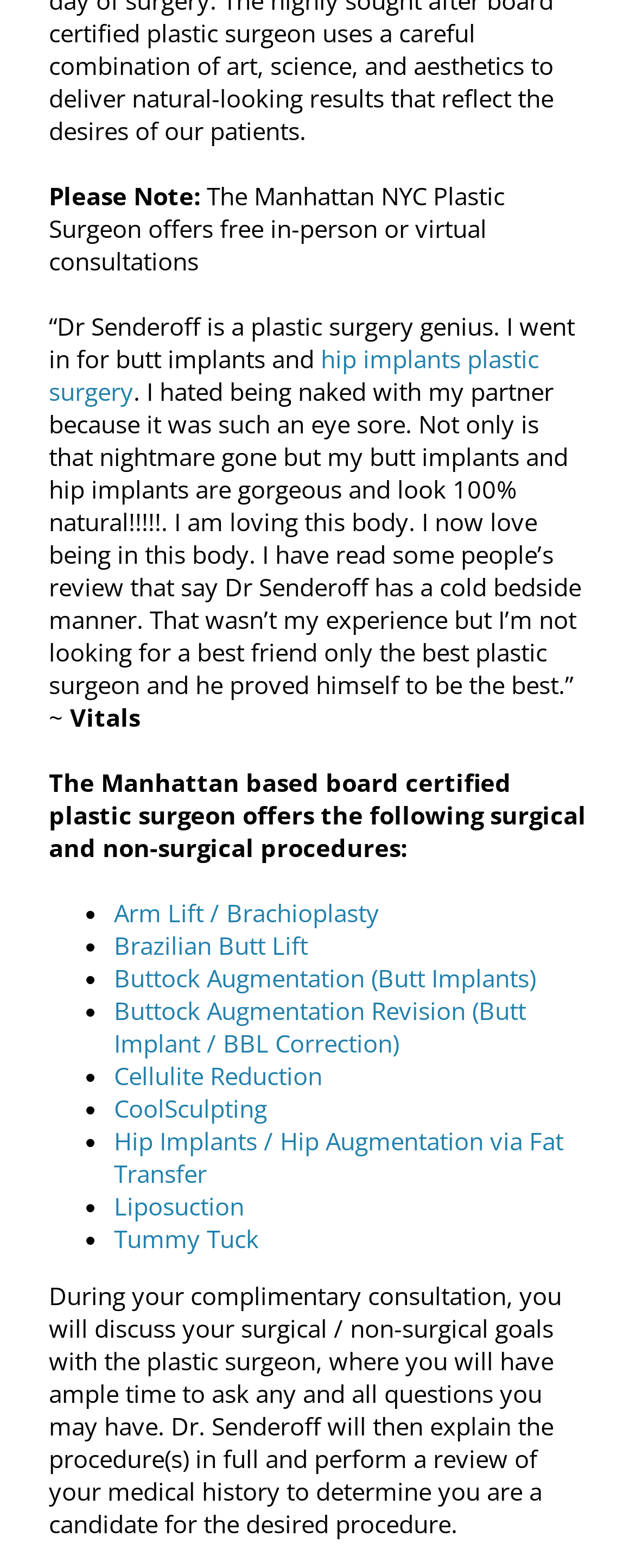Analyze the image and deliver a detailed answer to the question: What is the tone of the patient's review?

The patient's review is overwhelmingly positive, praising Dr. Senderoff's skills and the results of the procedure, using phrases such as 'plastic surgery genius' and 'I am loving this body'.